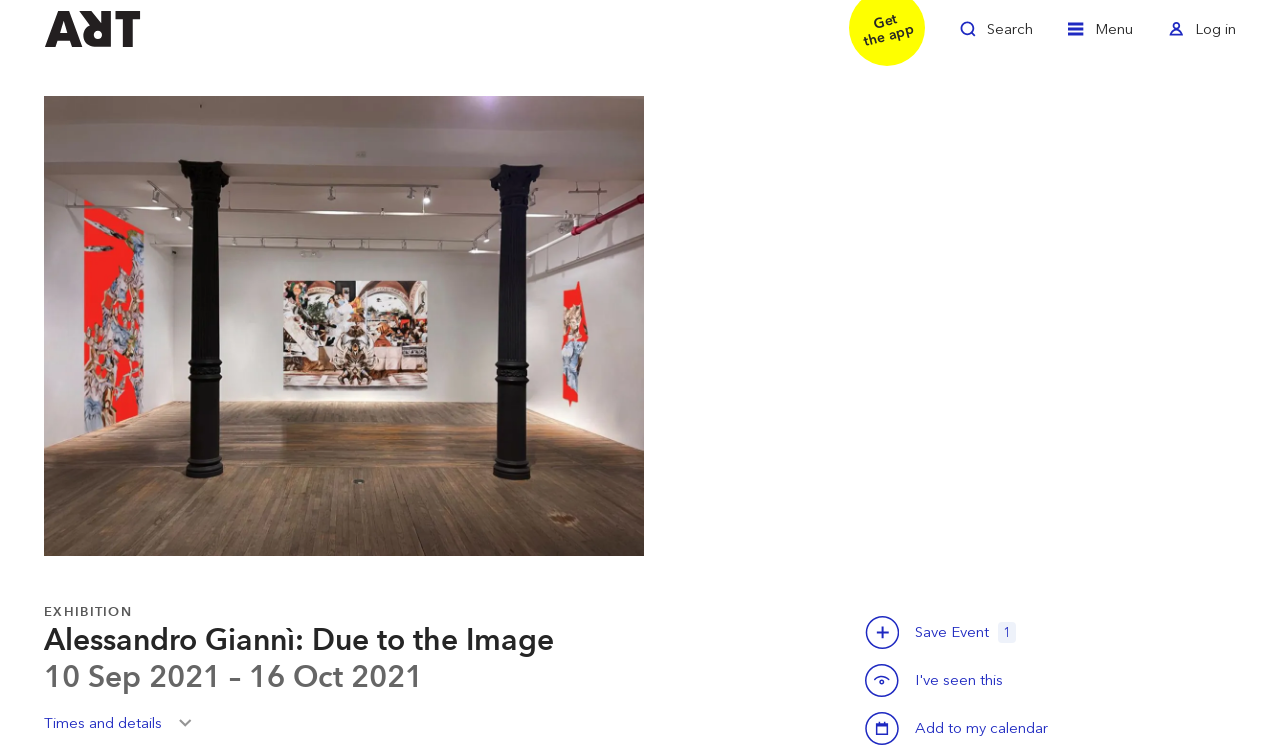Identify the bounding box coordinates of the clickable region required to complete the instruction: "Add to my calendar". The coordinates should be given as four float numbers within the range of 0 and 1, i.e., [left, top, right, bottom].

[0.715, 0.957, 0.819, 0.981]